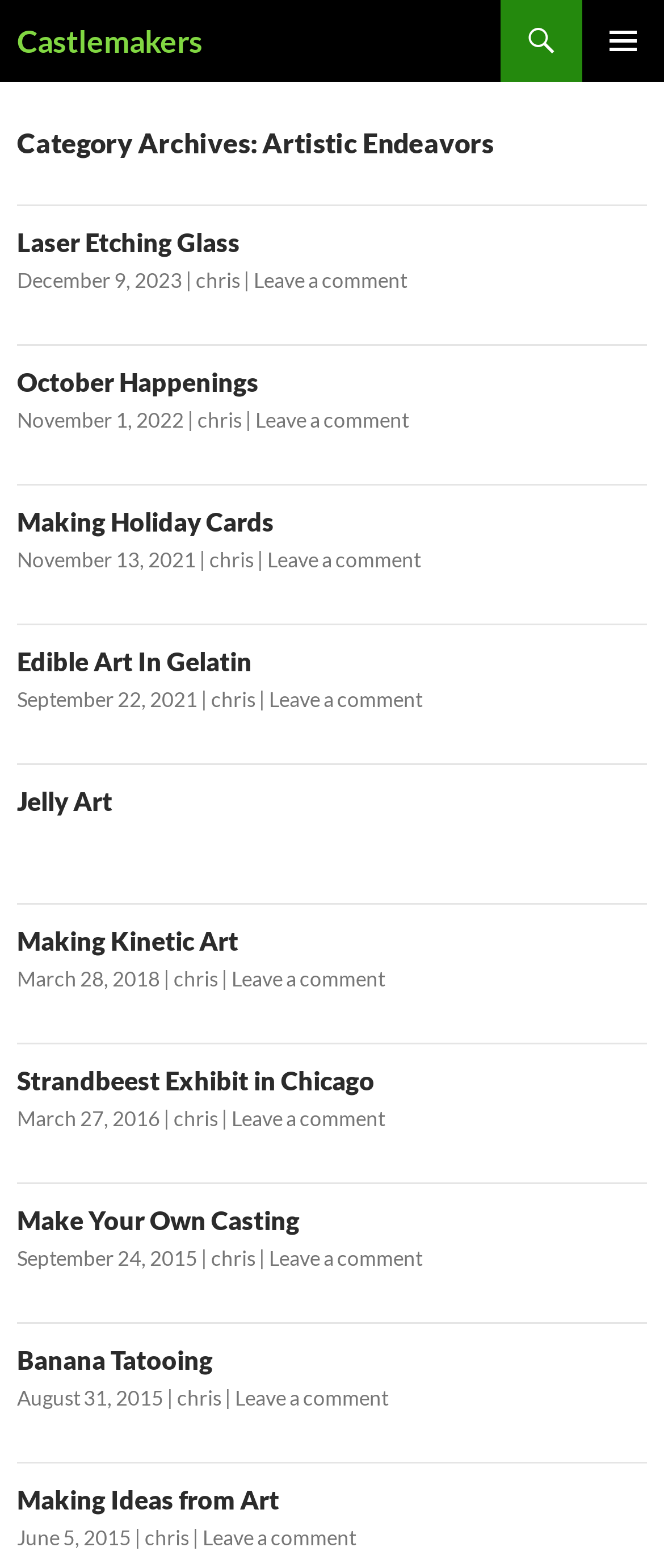How many articles are on this webpage?
Based on the screenshot, answer the question with a single word or phrase.

9